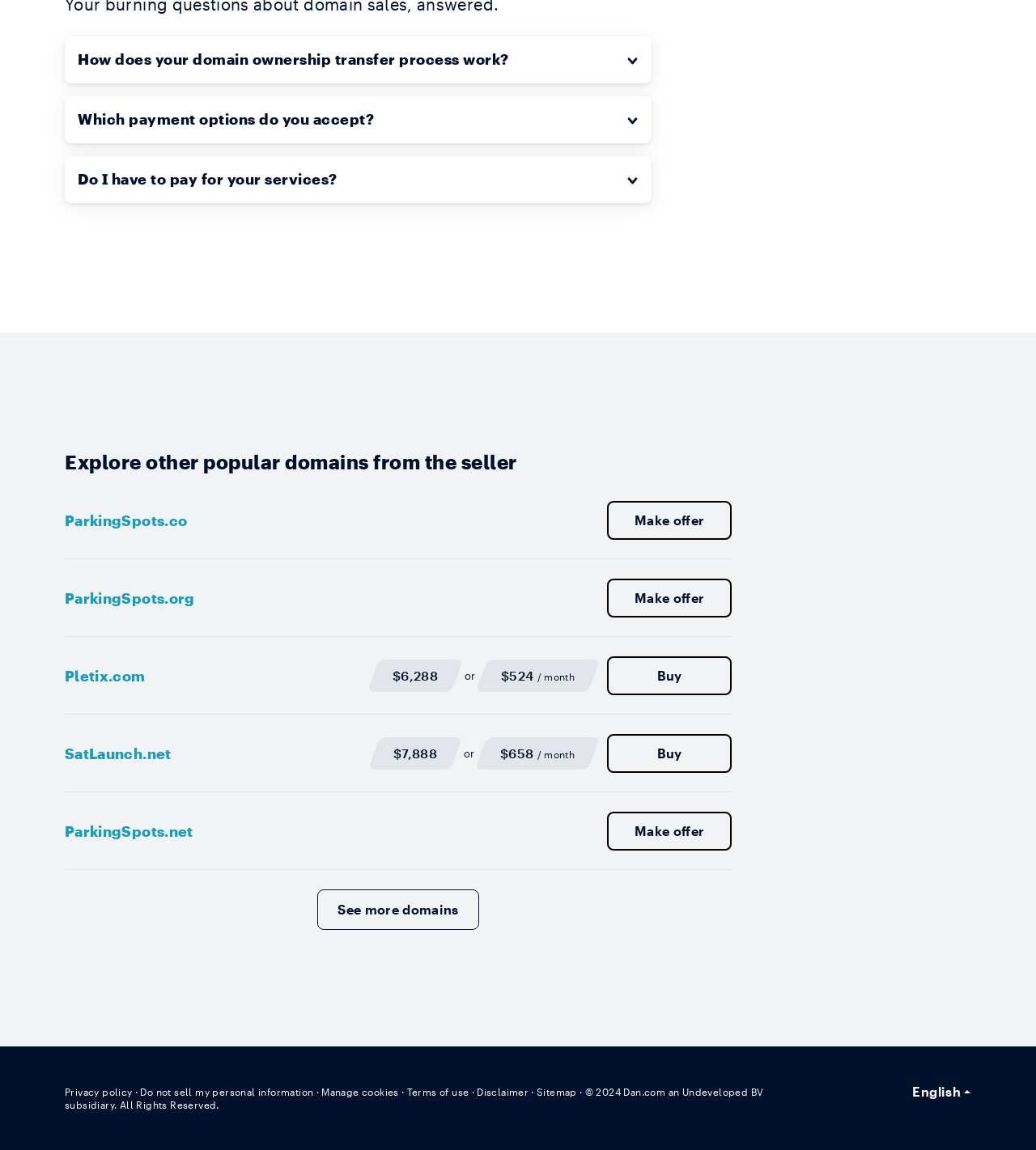Answer the question using only a single word or phrase: 
What is the alternative payment option for ParkingSpots.co?

$524/month